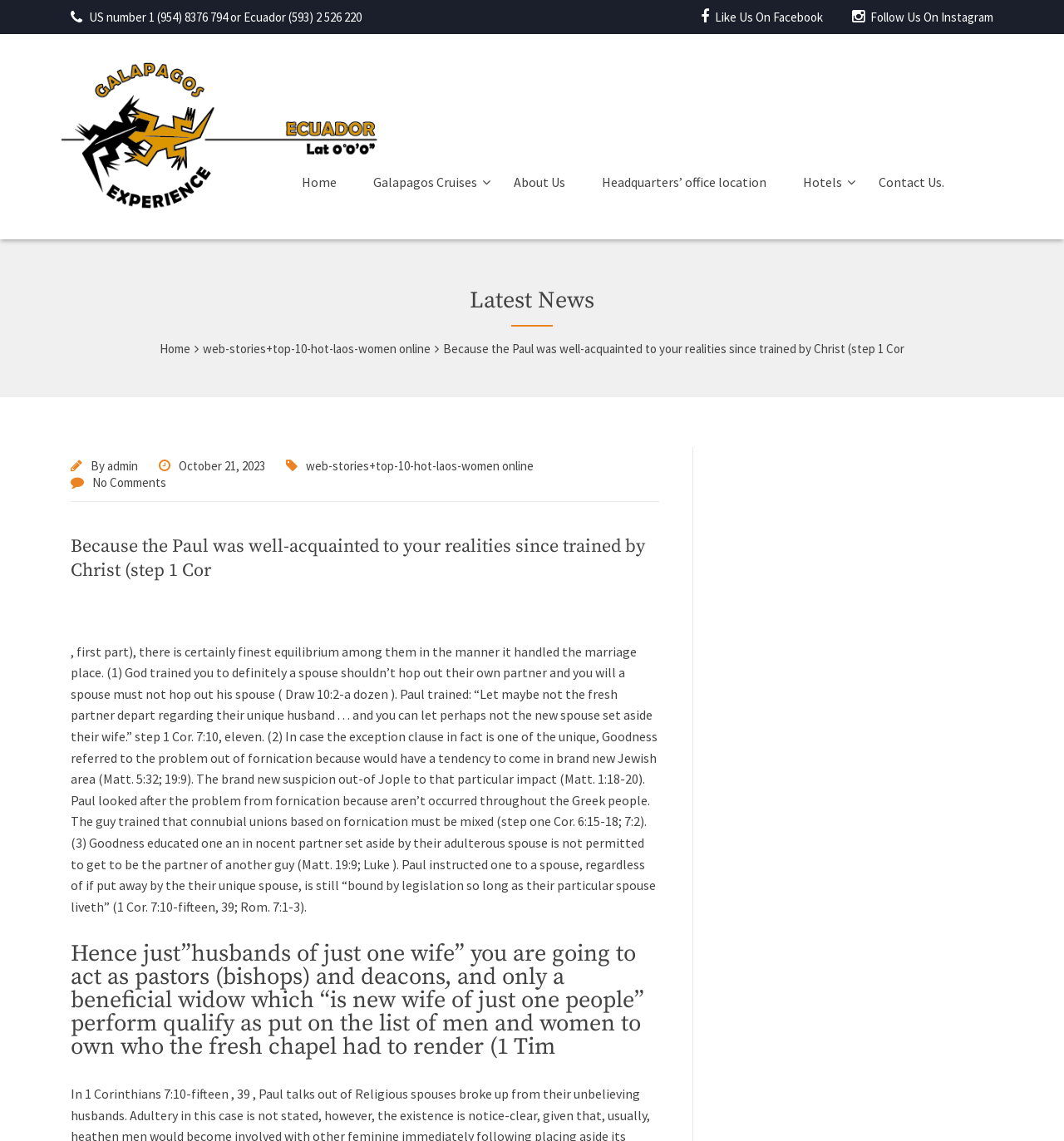Please specify the bounding box coordinates for the clickable region that will help you carry out the instruction: "Go to Home page".

[0.284, 0.14, 0.351, 0.179]